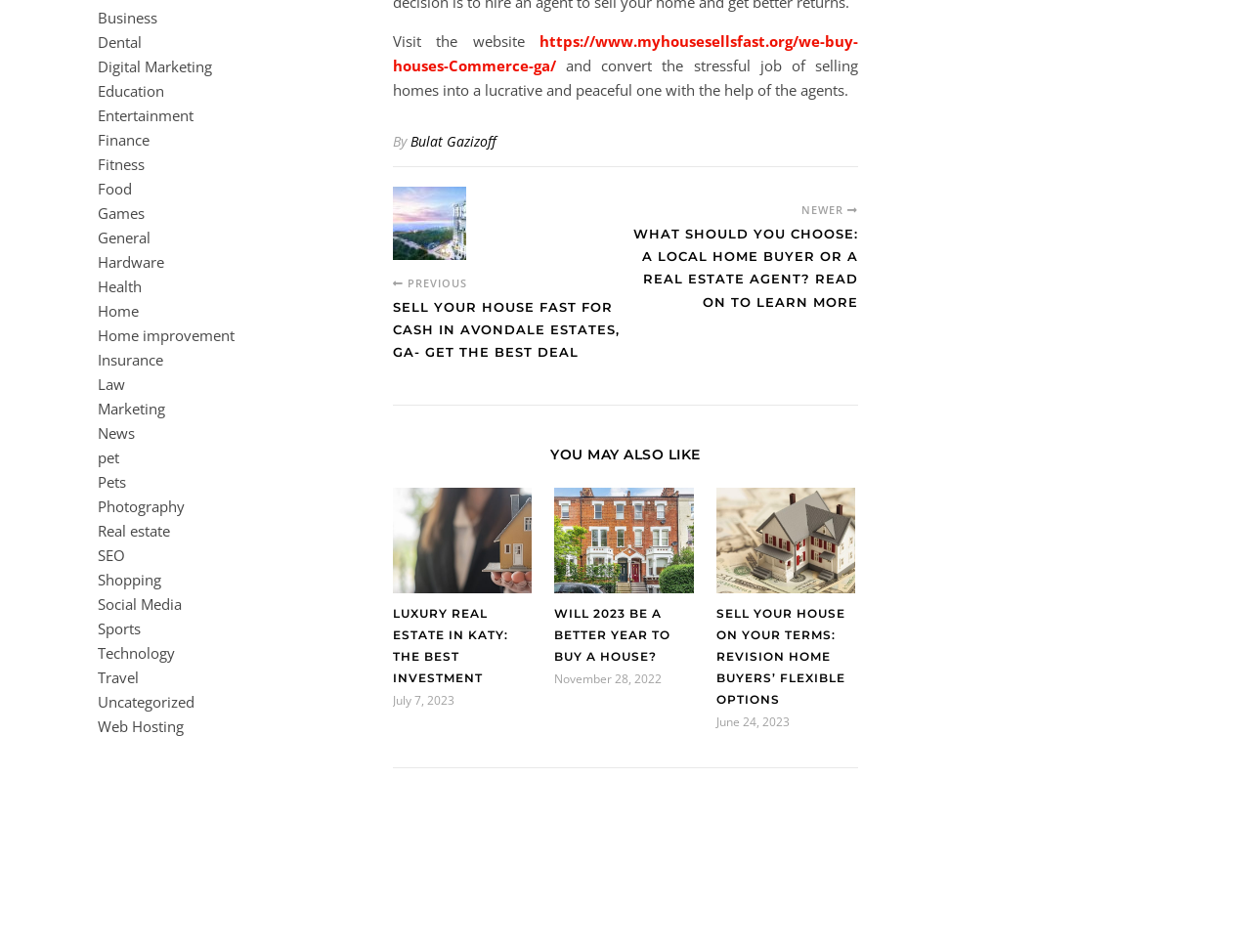Find the bounding box coordinates of the clickable area that will achieve the following instruction: "Install to Windows".

None